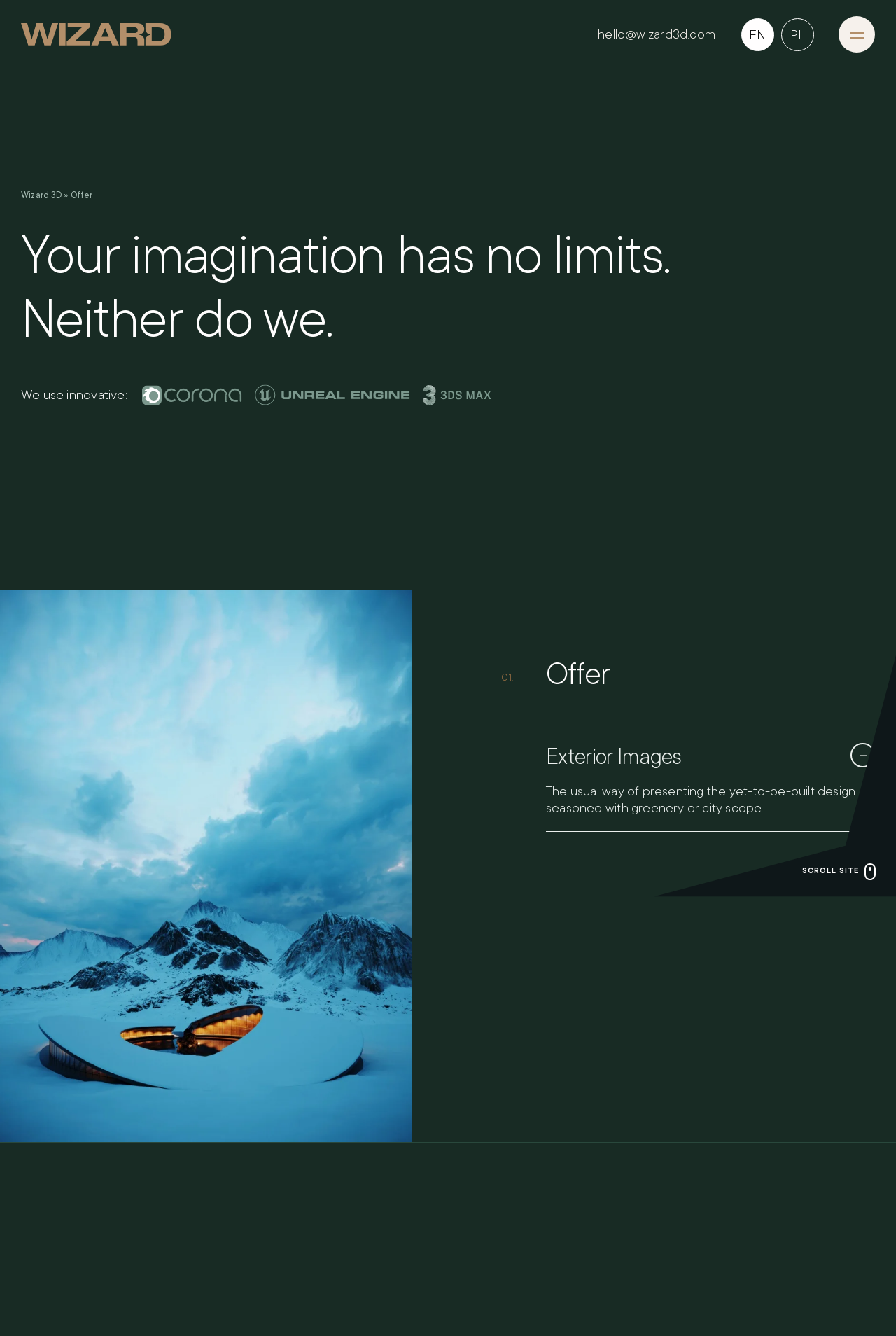What is the company's email address?
Using the image, respond with a single word or phrase.

hello@wizard3d.com